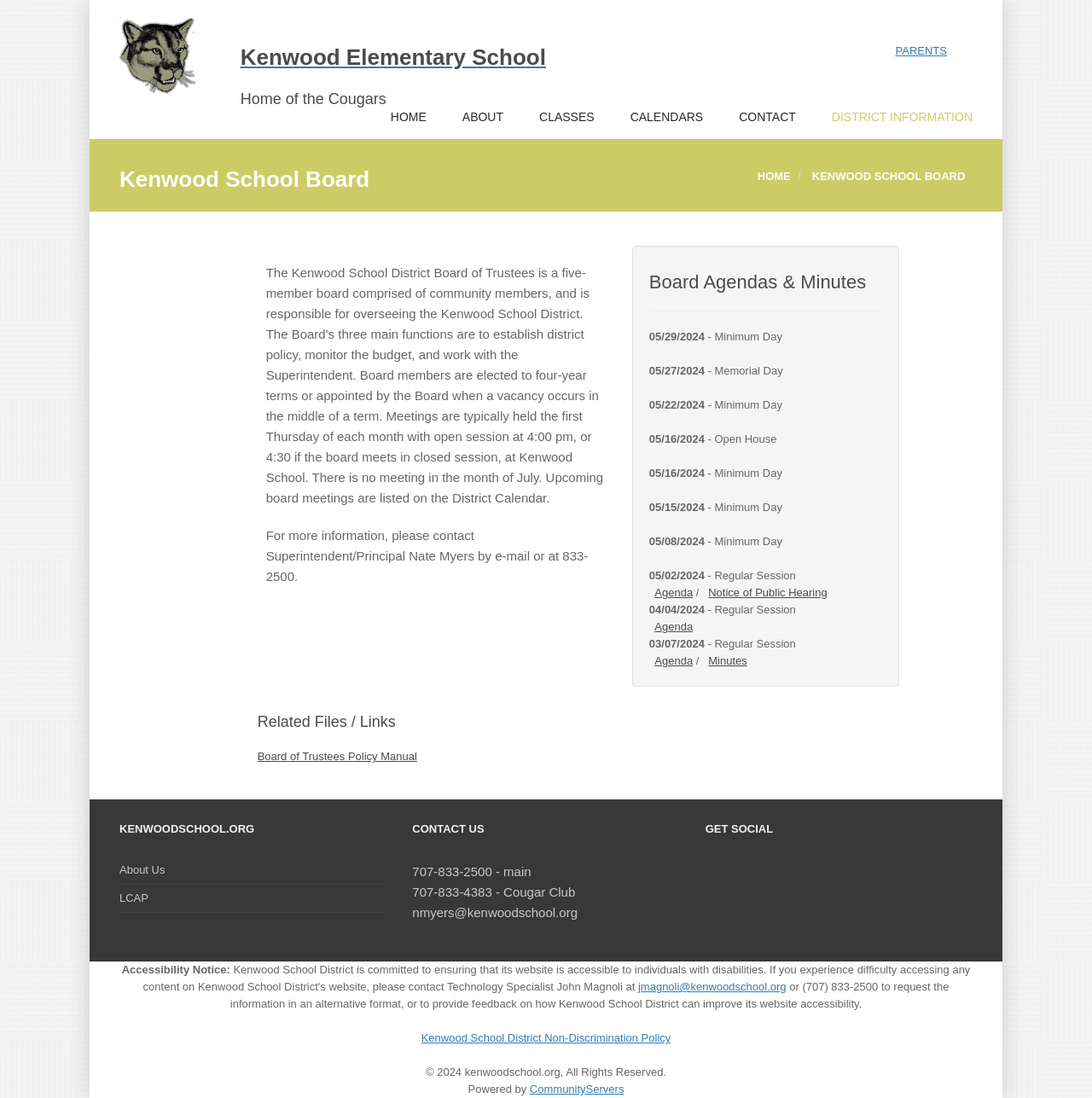What is the text of the webpage's headline?

Kenwood Elementary School